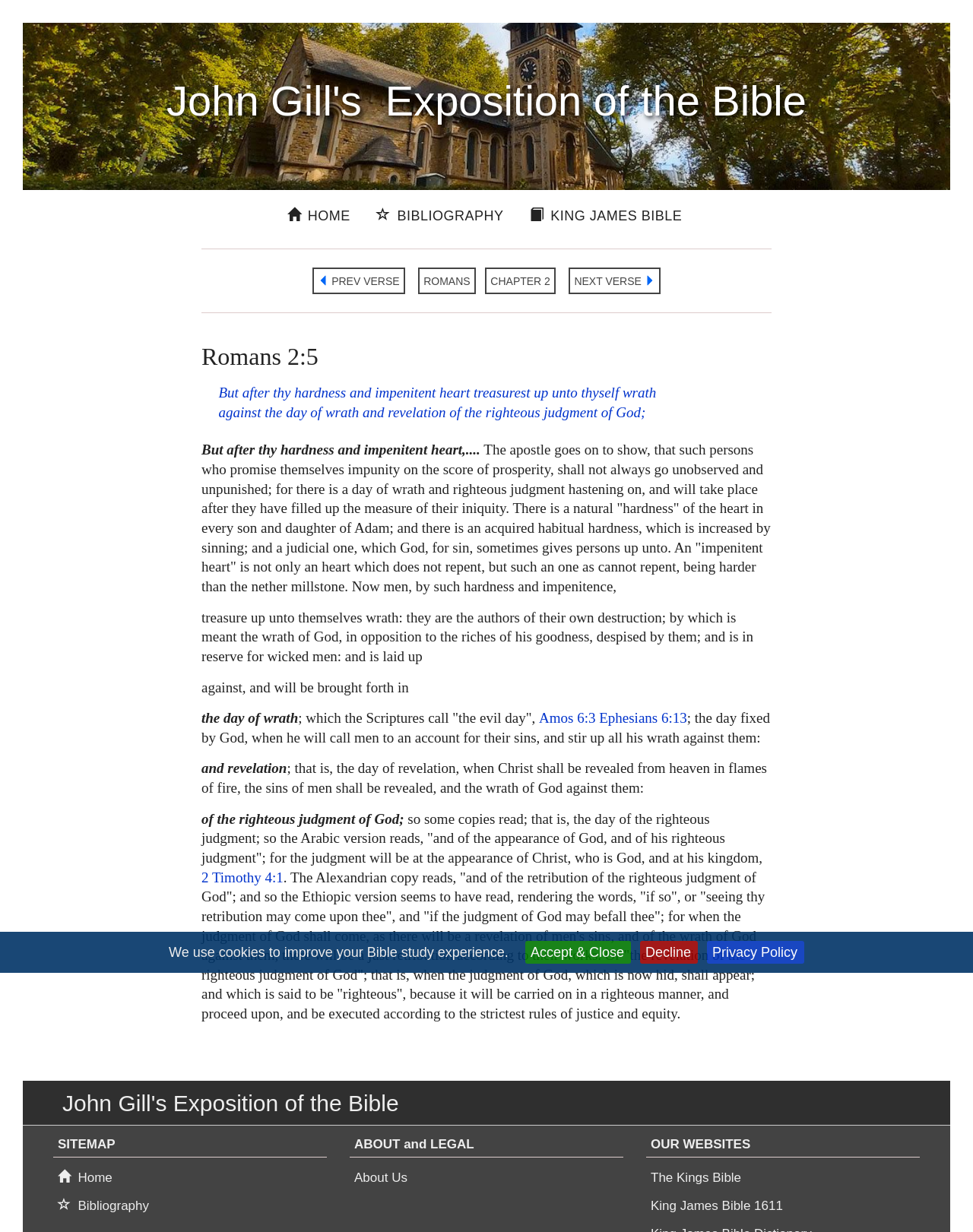Illustrate the webpage thoroughly, mentioning all important details.

This webpage is an exposition of the Bible, specifically Romans 2:5, by John Gill. At the top, there is a notification about cookies, with options to accept, decline, or view the privacy policy. Below this, the title "John Gill's Exposition of the Bible" is displayed prominently. 

A navigation menu is located above the main content, with links to "HOME", "BIBLIOGRAPHY", and "KING JAMES BIBLE". 

The main content is divided into sections, with a horizontal separator above and below the navigation menu. The first section displays the Bible verse "Romans 2:5" as a heading, followed by the verse text "But after thy hardness and impenitent heart treasurest up unto thyself wrath against the day of wrath and revelation of the righteous judgment of God;". 

Below this, there is an exposition of the verse, broken down into several paragraphs of text. The text is interspersed with links to other Bible verses, such as "Amos 6:3" and "Ephesians 6:13". 

At the bottom of the page, there are additional links and sections, including a sitemap, a heading "John Gill's Exposition of the Bible", and links to "ABOUT and LEGAL" and "OUR WEBSITES". There are also horizontal separators separating these sections.